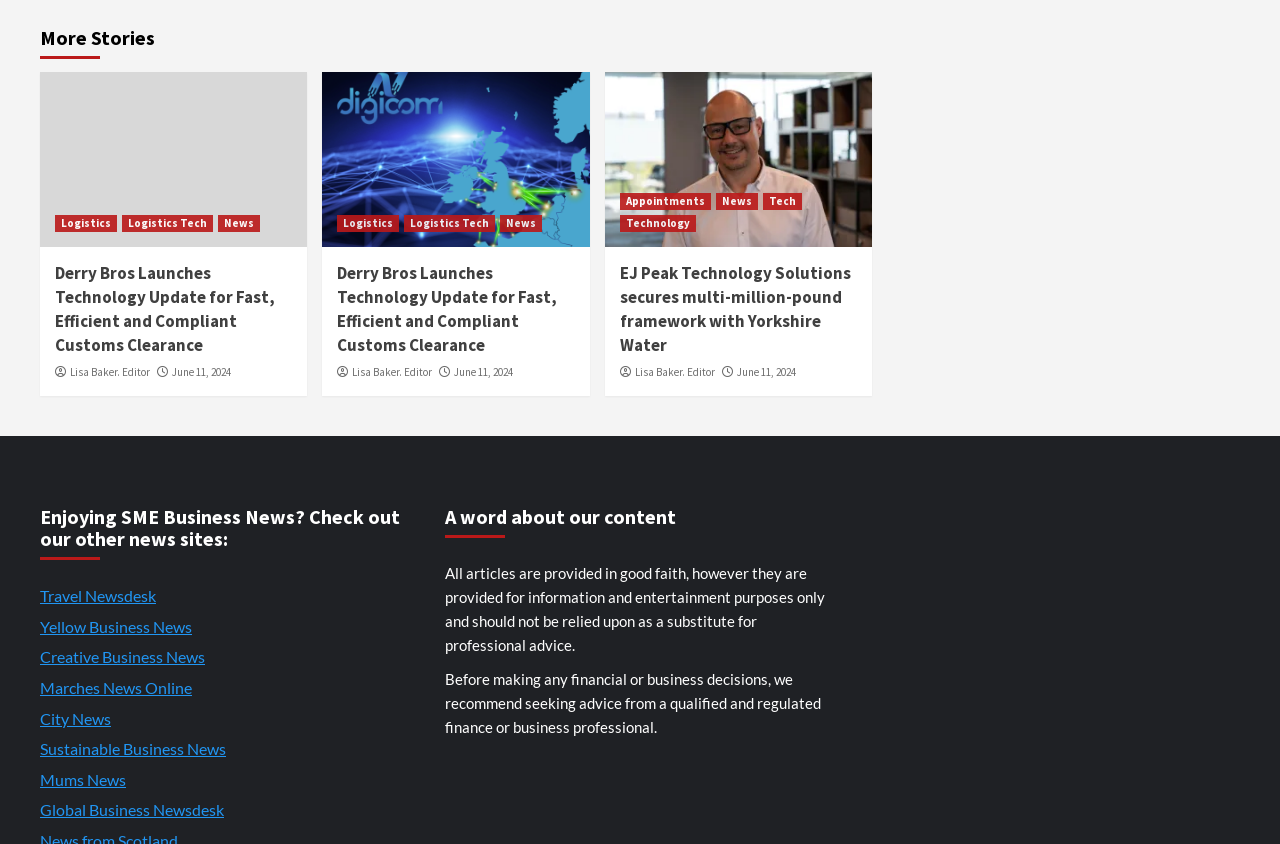Give a concise answer using one word or a phrase to the following question:
What is the purpose of the website's content?

Information and entertainment